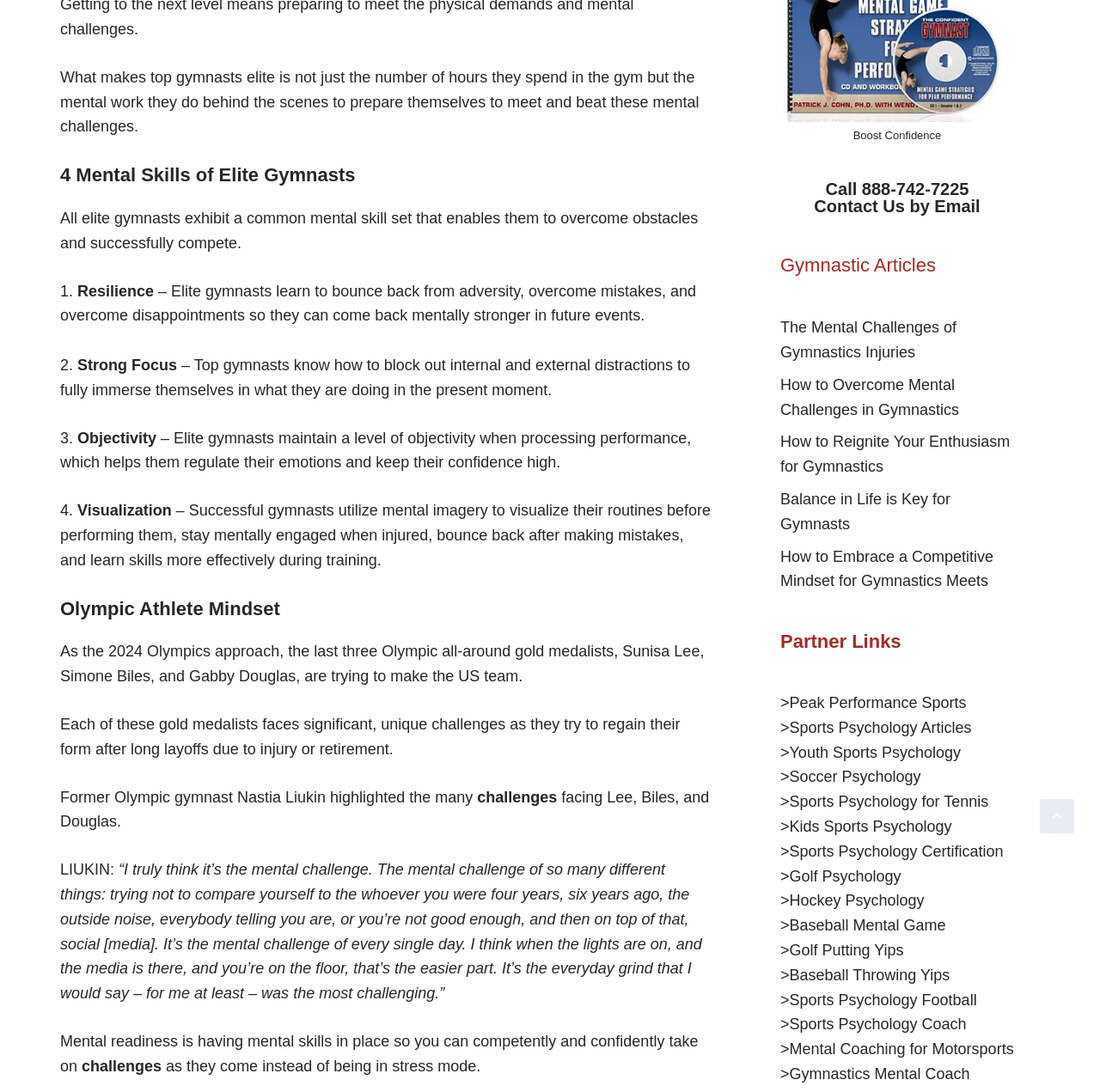What is the purpose of visualization for successful gymnasts?
Utilize the information in the image to give a detailed answer to the question.

According to the article, successful gymnasts utilize mental imagery to visualize their routines before performing them, which helps them stay mentally engaged, bounce back after making mistakes, and learn skills more effectively during training.